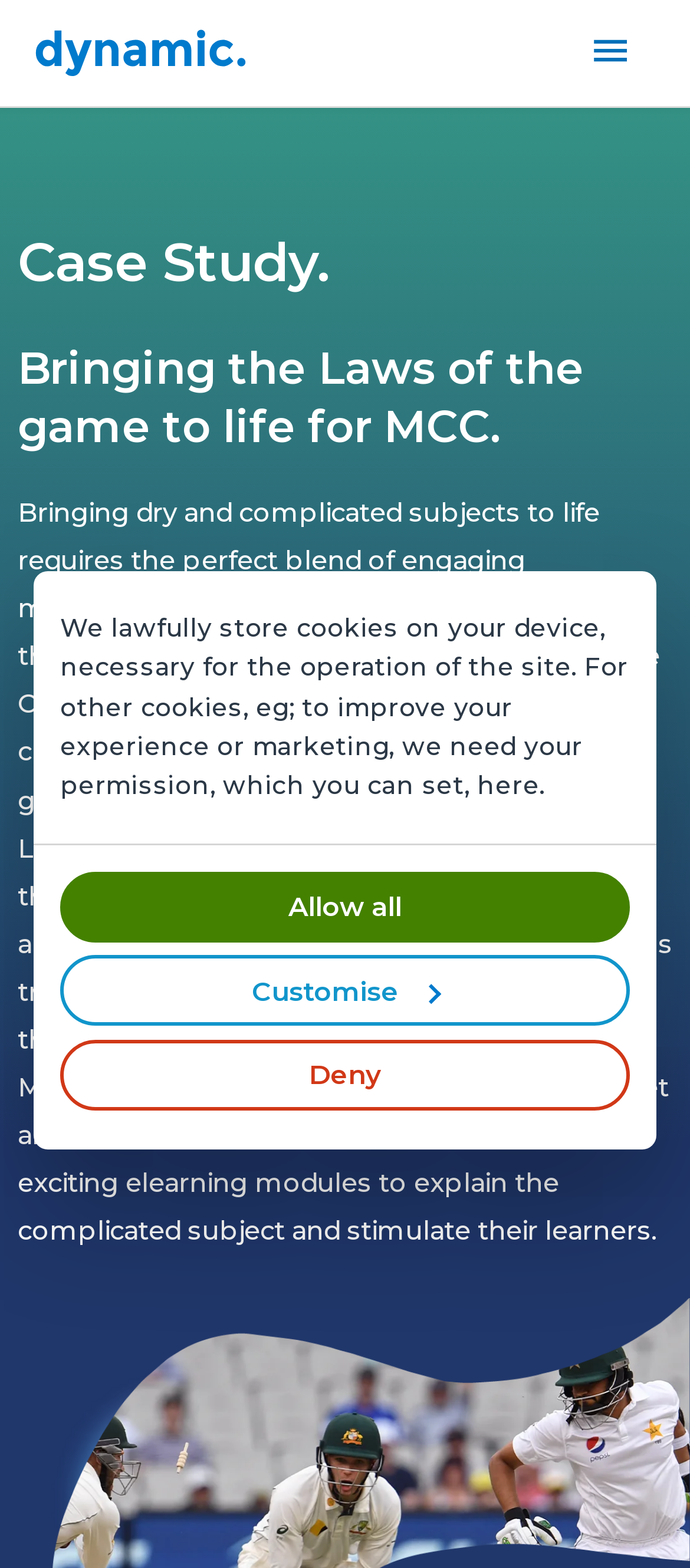Based on the element description, predict the bounding box coordinates (top-left x, top-left y, bottom-right x, bottom-right y) for the UI element in the screenshot: Allow all

[0.087, 0.555, 0.913, 0.601]